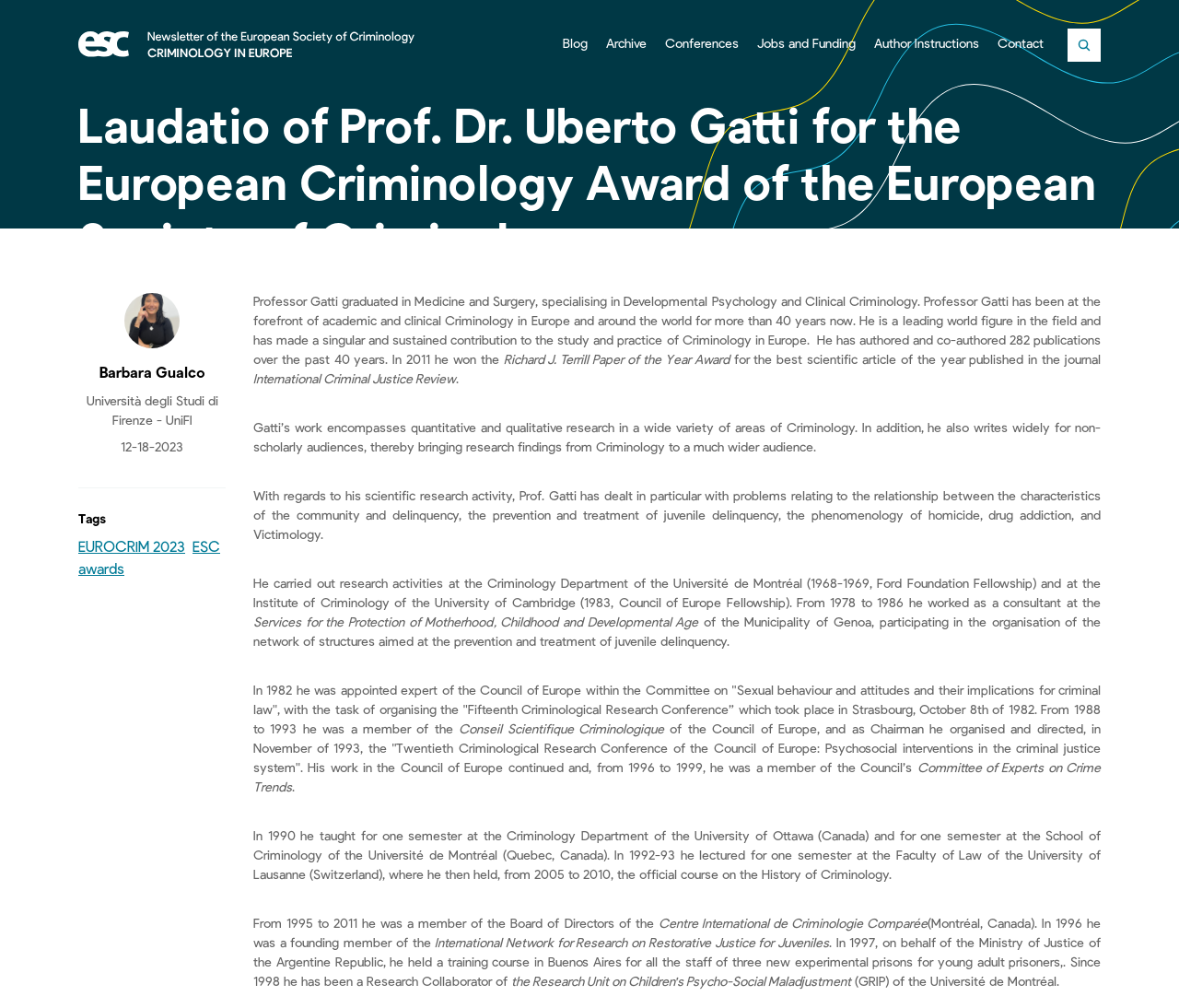What is the name of the journal where Prof. Gatti published an article?
Please use the image to deliver a detailed and complete answer.

According to the article, Prof. Gatti published an article in the journal 'International Criminal Justice Review', for which he won the Richard J. Terrill Paper of the Year Award. This information can be found in the paragraph that describes his academic achievements.